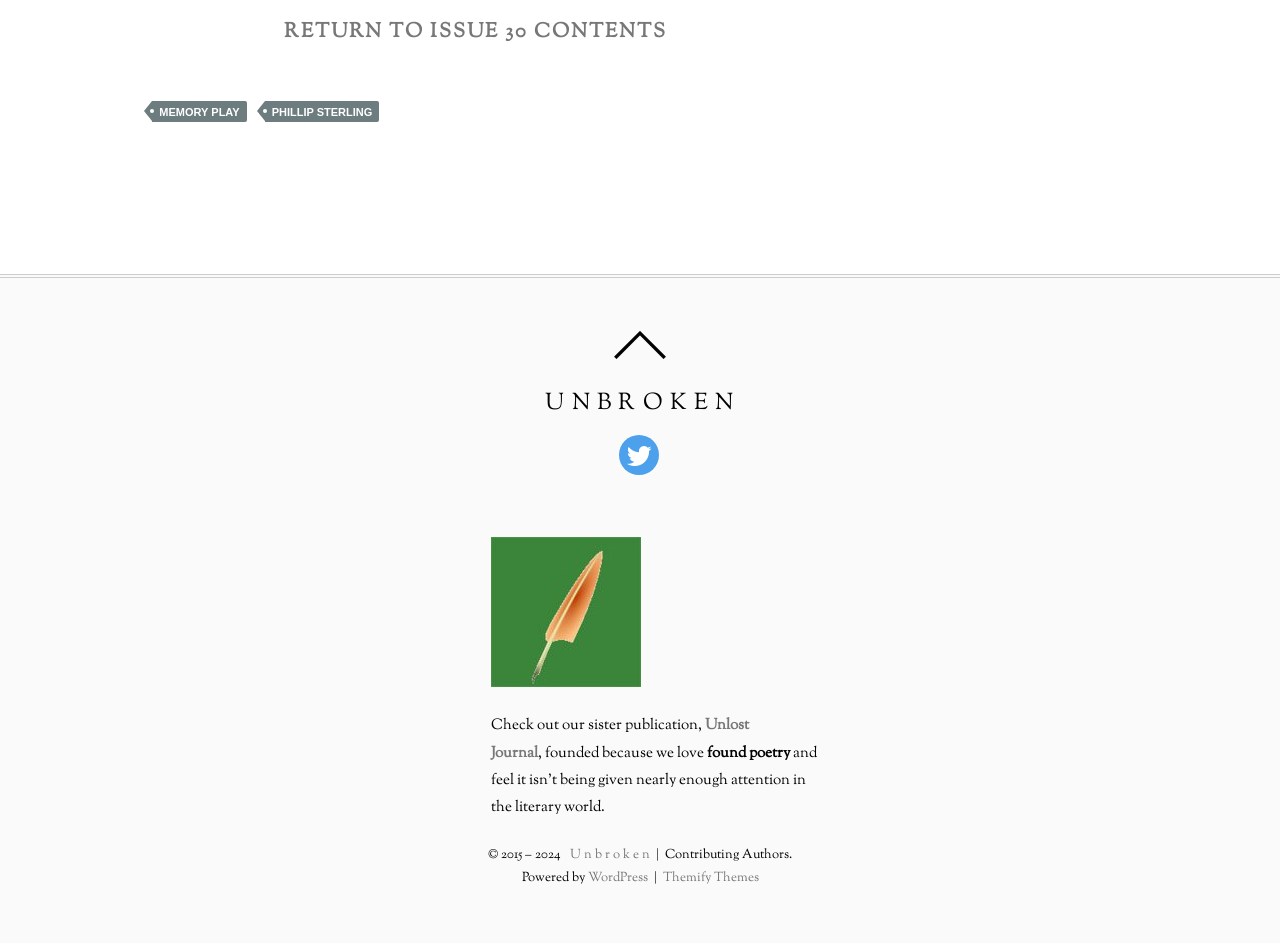What is the copyright year range?
Using the information from the image, answer the question thoroughly.

The question can be answered by looking at the text '© 2015 – 2024' which indicates the copyright year range.